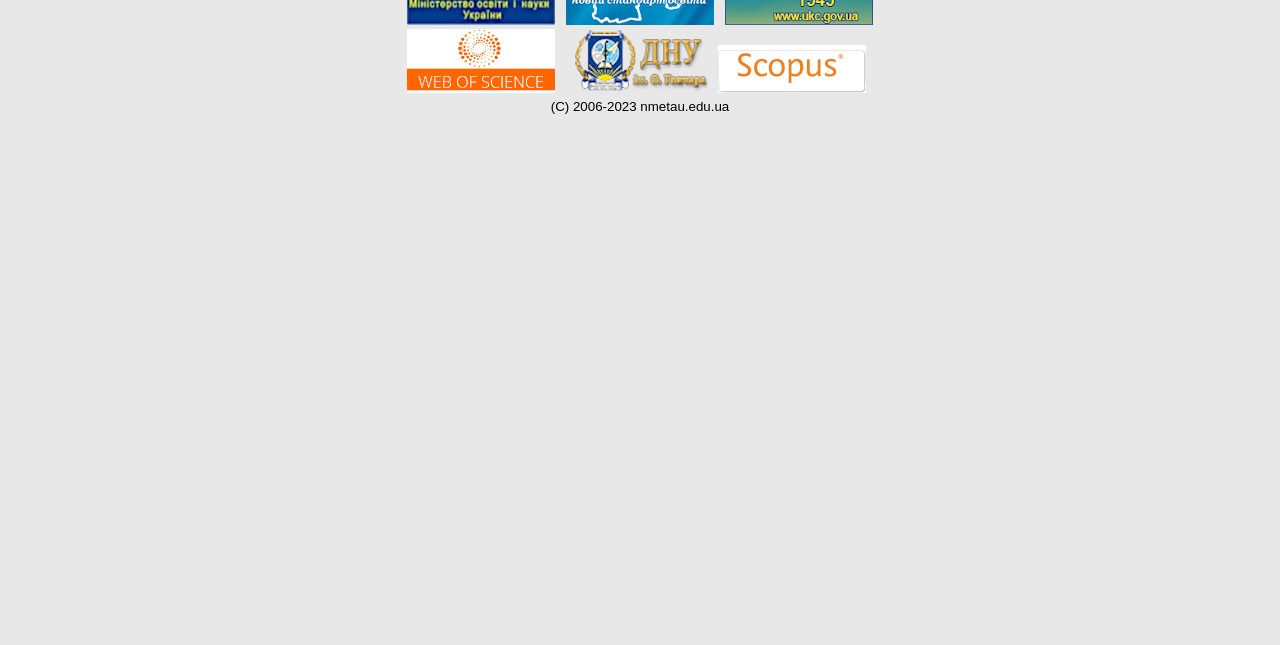Locate the bounding box of the UI element described in the following text: "alt="ДНУ ім. Олеся Гончара"".

[0.442, 0.125, 0.561, 0.148]